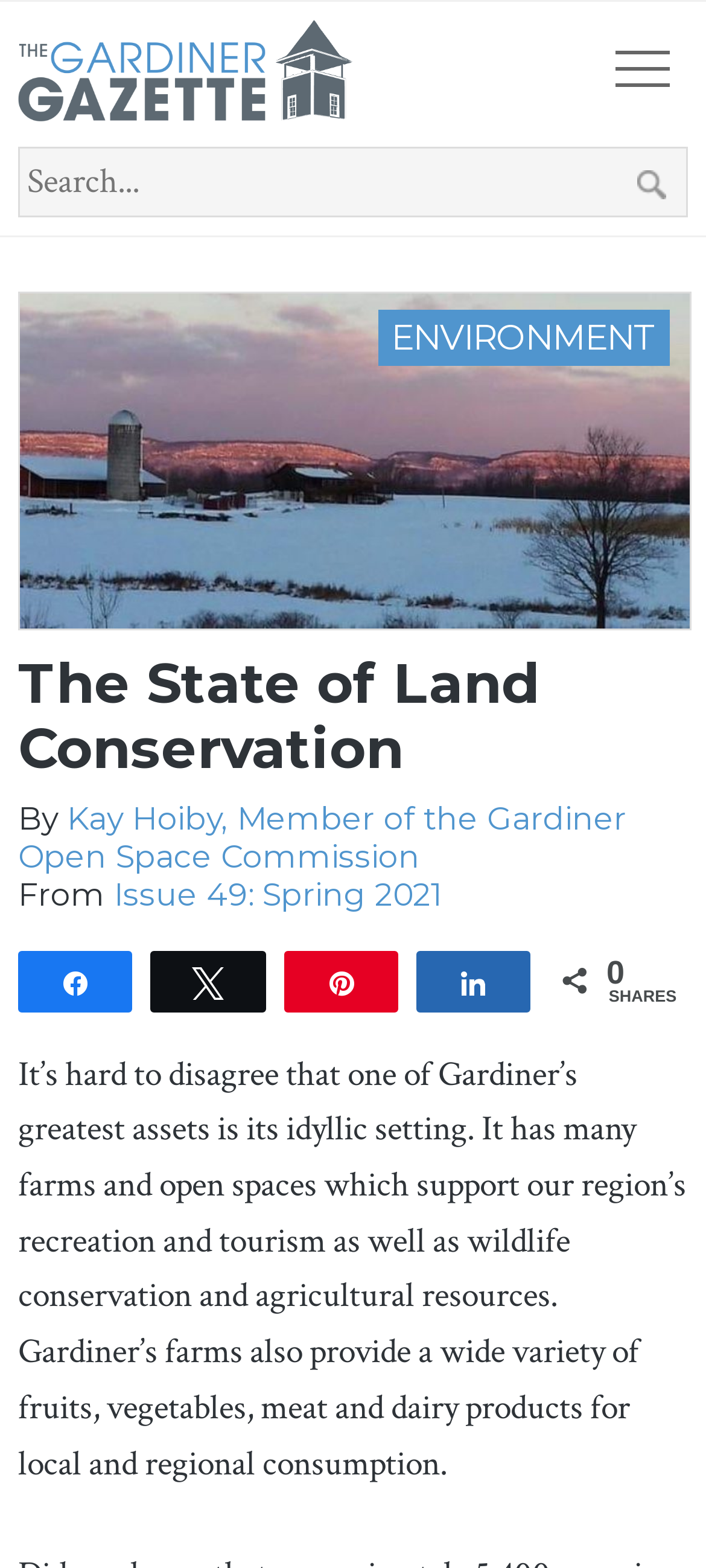Locate the UI element that matches the description Issue 49: Spring 2021 in the webpage screenshot. Return the bounding box coordinates in the format (top-left x, top-left y, bottom-right x, bottom-right y), with values ranging from 0 to 1.

[0.162, 0.558, 0.626, 0.582]